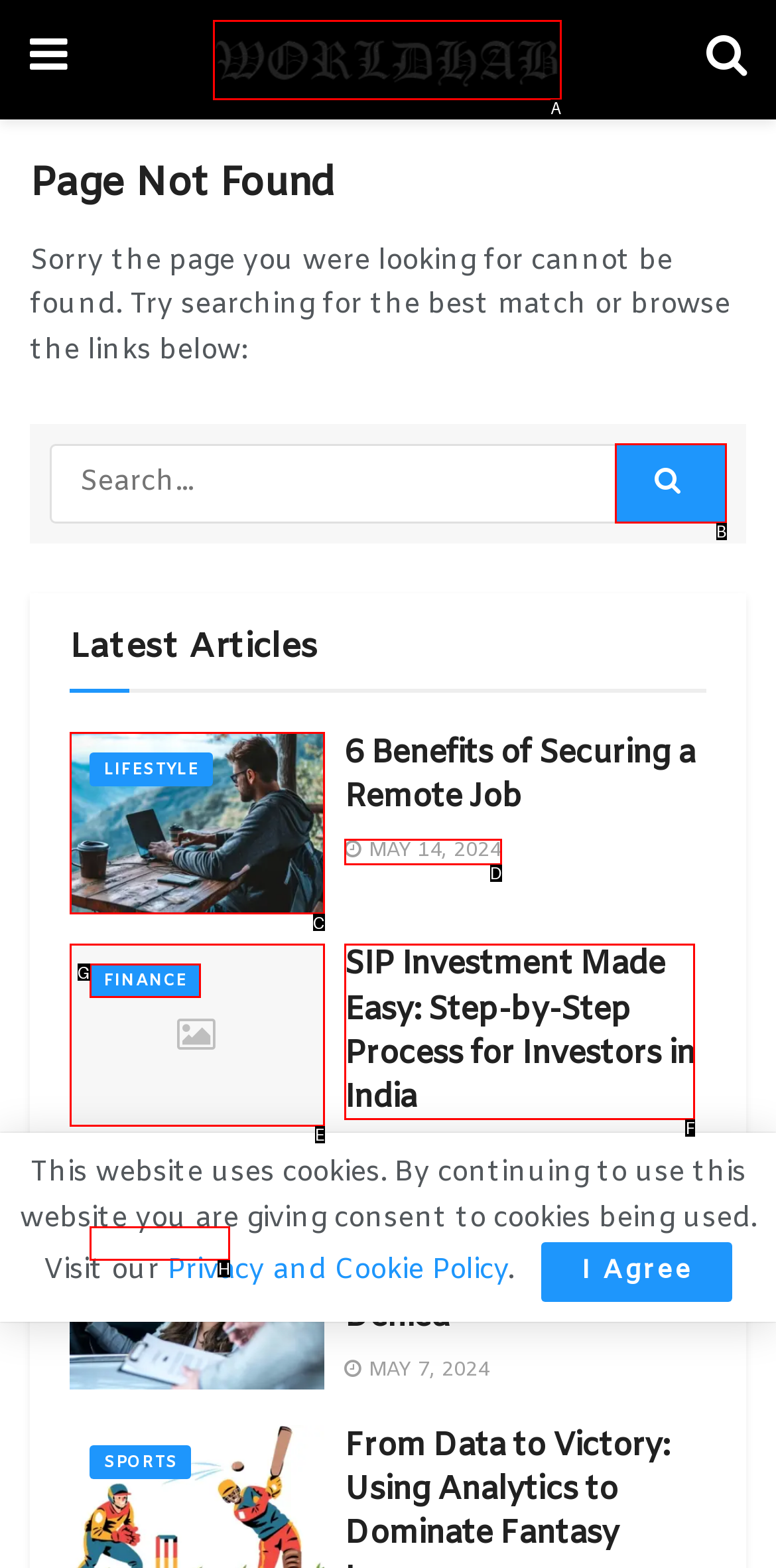Determine which option matches the element description: aria-label="Search Button"
Reply with the letter of the appropriate option from the options provided.

B